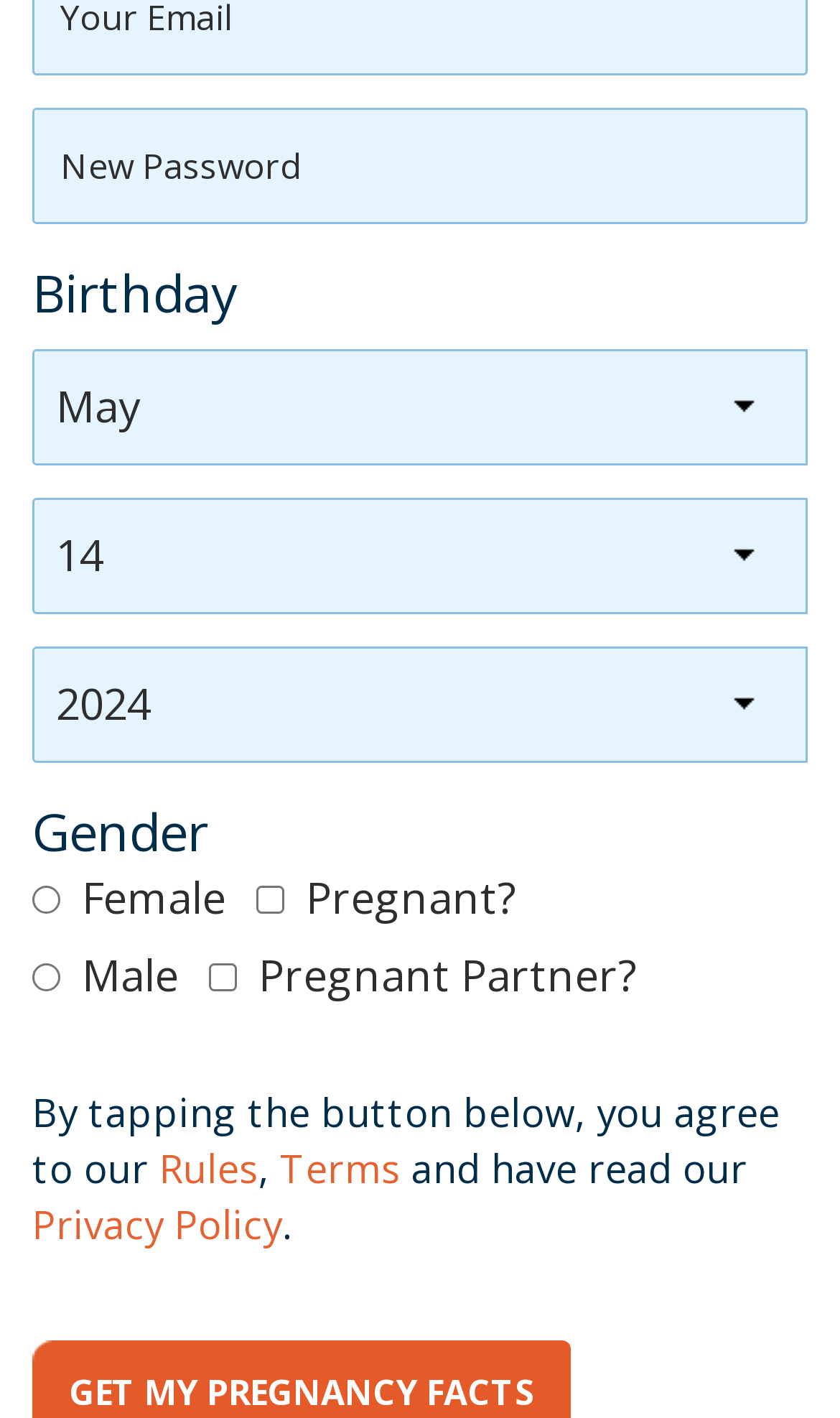Respond with a single word or phrase:
What is the text above the links 'Rules' and 'Terms'?

By tapping the button below, you agree to our